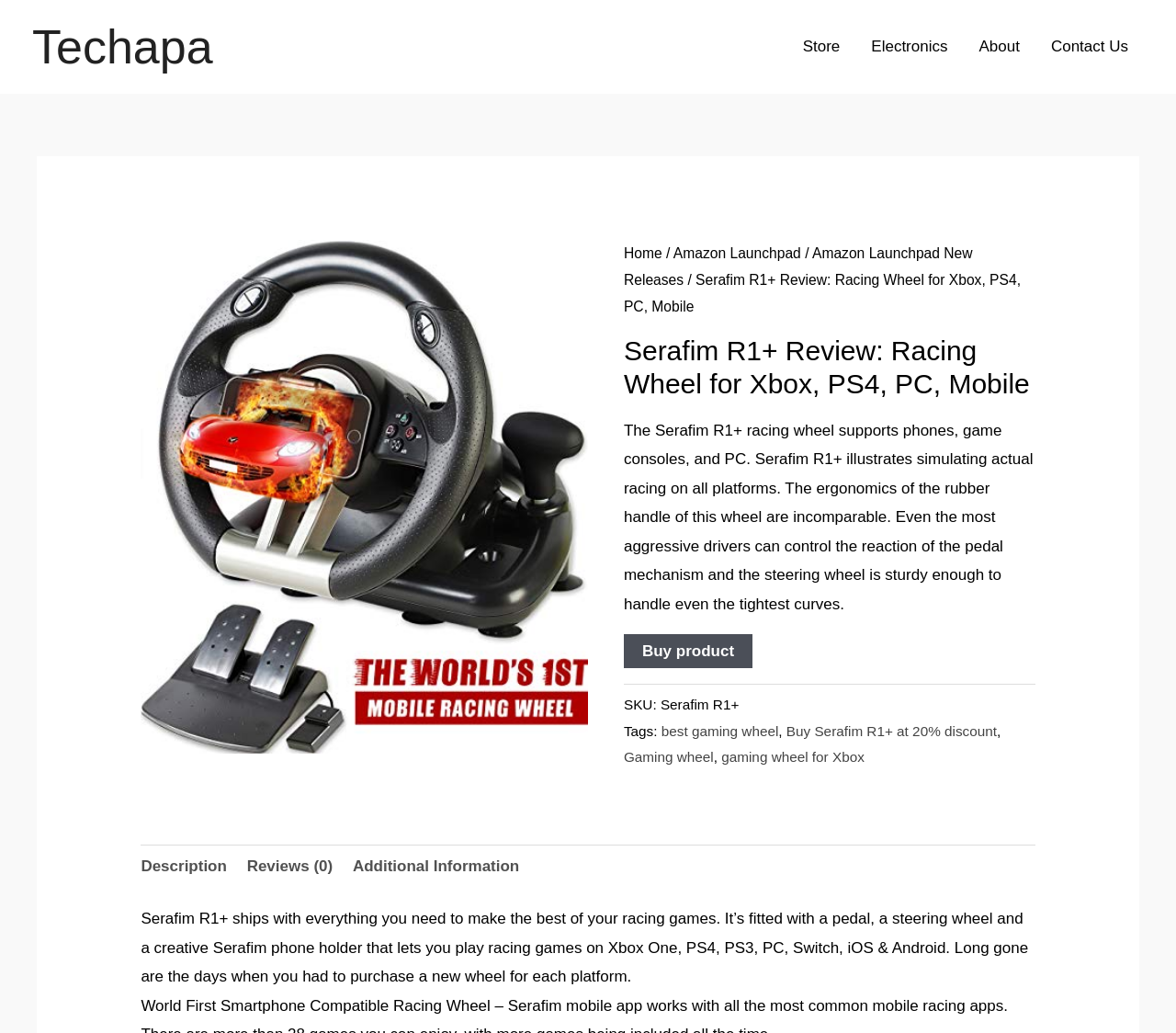Provide the bounding box coordinates of the HTML element described by the text: "alt="Serafim R1+ Racing Wheel" title="Serafim-R1-Racing-Wheel-for-Xbox-One-PS4-PC-Switch-PS3-iOS-Android-Vibration-Xbox-One-Steering-Wheel-PS4-Steering-Wheel-PC-Gaming-Wheel-Gaming-Steering-Wheel-with-Responsive-Pedal"". The coordinates should be in the format [left, top, right, bottom] with values between 0 and 1.

[0.12, 0.232, 0.5, 0.73]